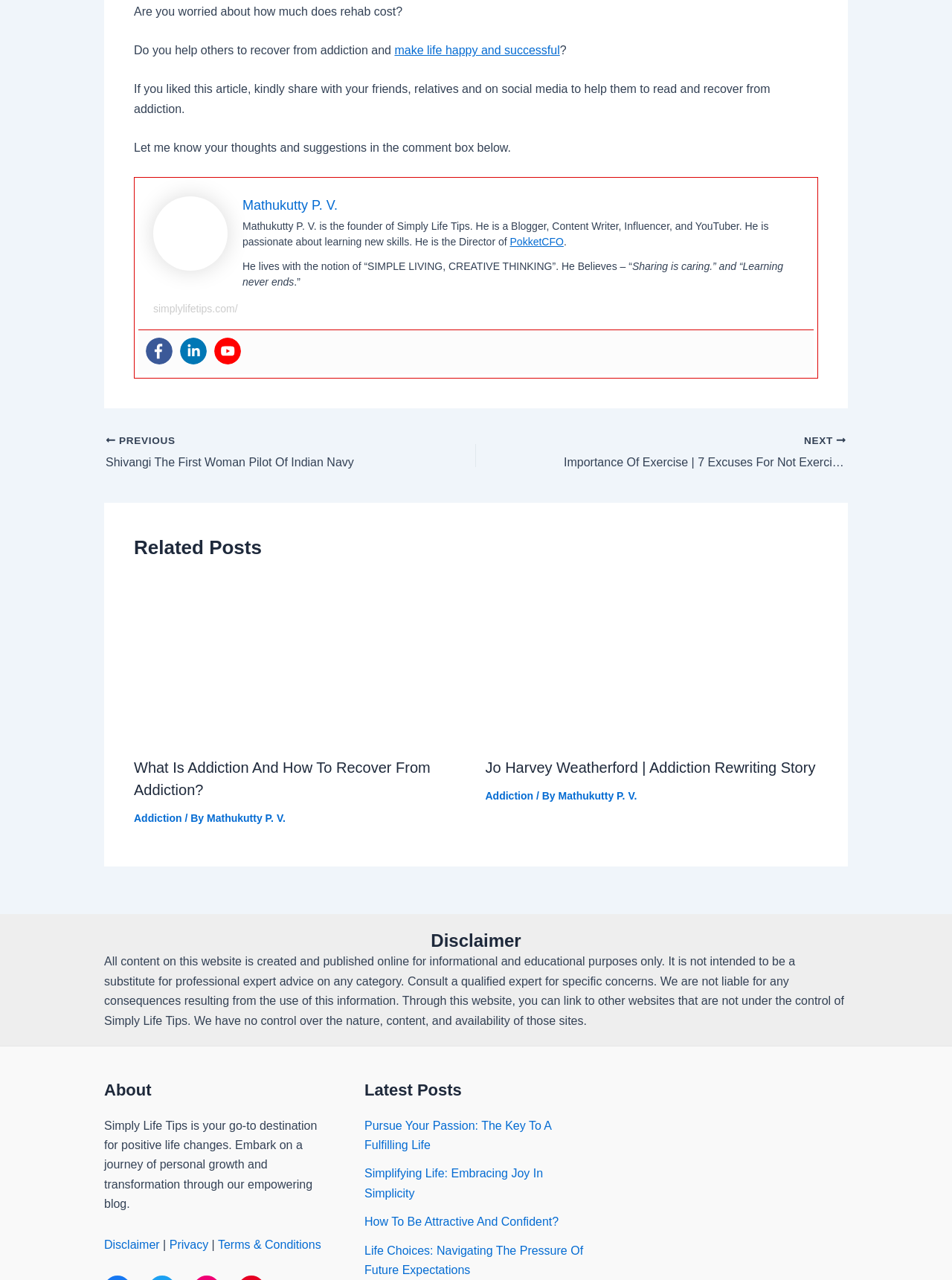Show the bounding box coordinates of the element that should be clicked to complete the task: "Read the article about Jo Harvey Weatherford's addiction rewriting story".

[0.51, 0.511, 0.859, 0.521]